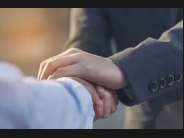Generate an elaborate caption for the image.

This image captures a moment of connection and support between two individuals, highlighted by their clasped hands. One hand, clad in a light blue shirt, holds the other, which is dressed in the fabric of a dark grey suit. The warm, softly blurred background suggests a setting that is both inviting and meaningful, likely reflecting a collaboration or partnership. This gesture symbolizes unity, trust, and the importance of relationships, aligning with the themes of hope and revival emphasized by the "OneSound Revival" initiative. The image beautifully encapsulates the essence of partnership and the idea of being "God's Partner," reinforcing the message of community and shared purpose.